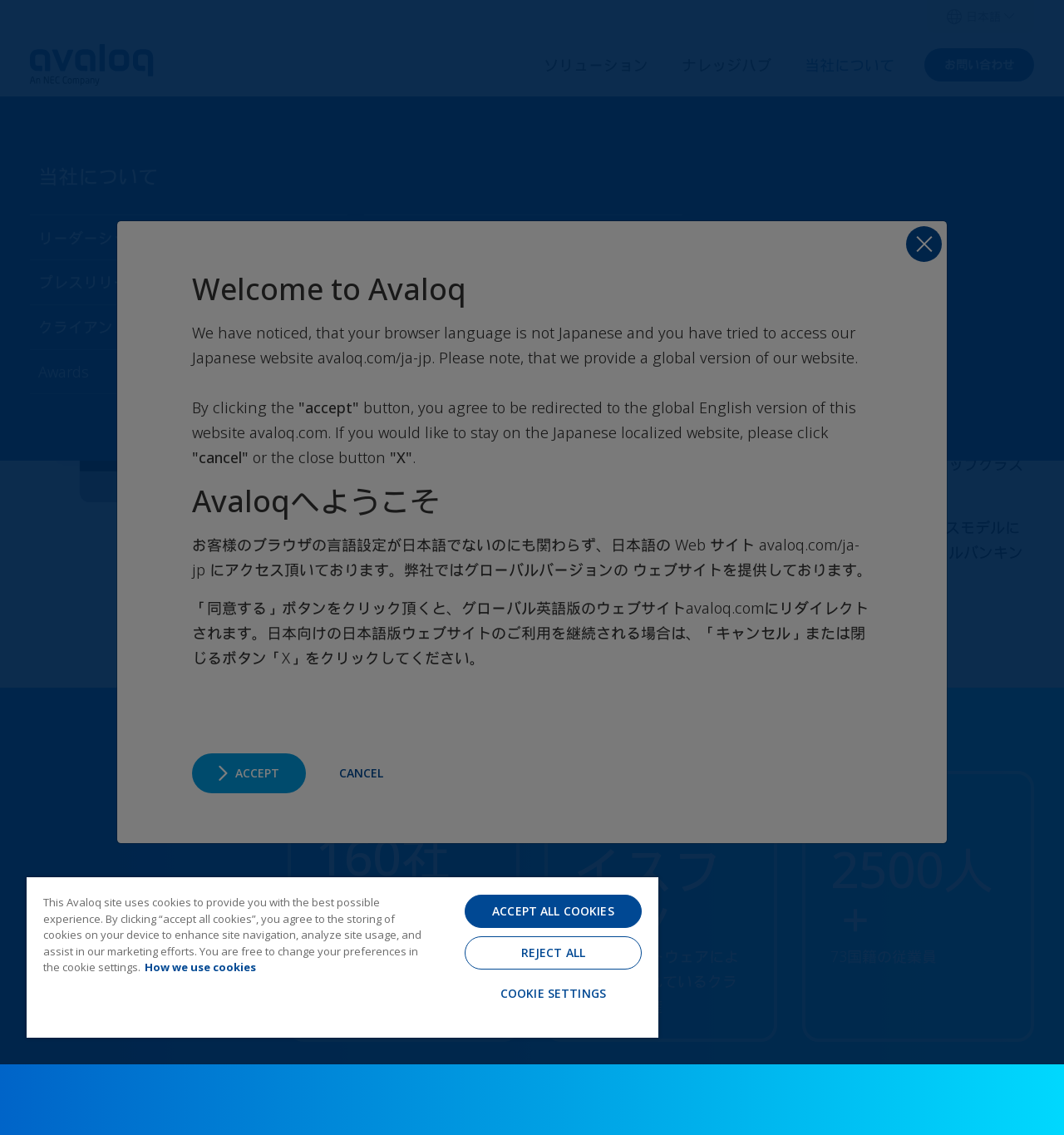What is the purpose of the 'language navigation' button?
Please answer using one word or phrase, based on the screenshot.

To change language